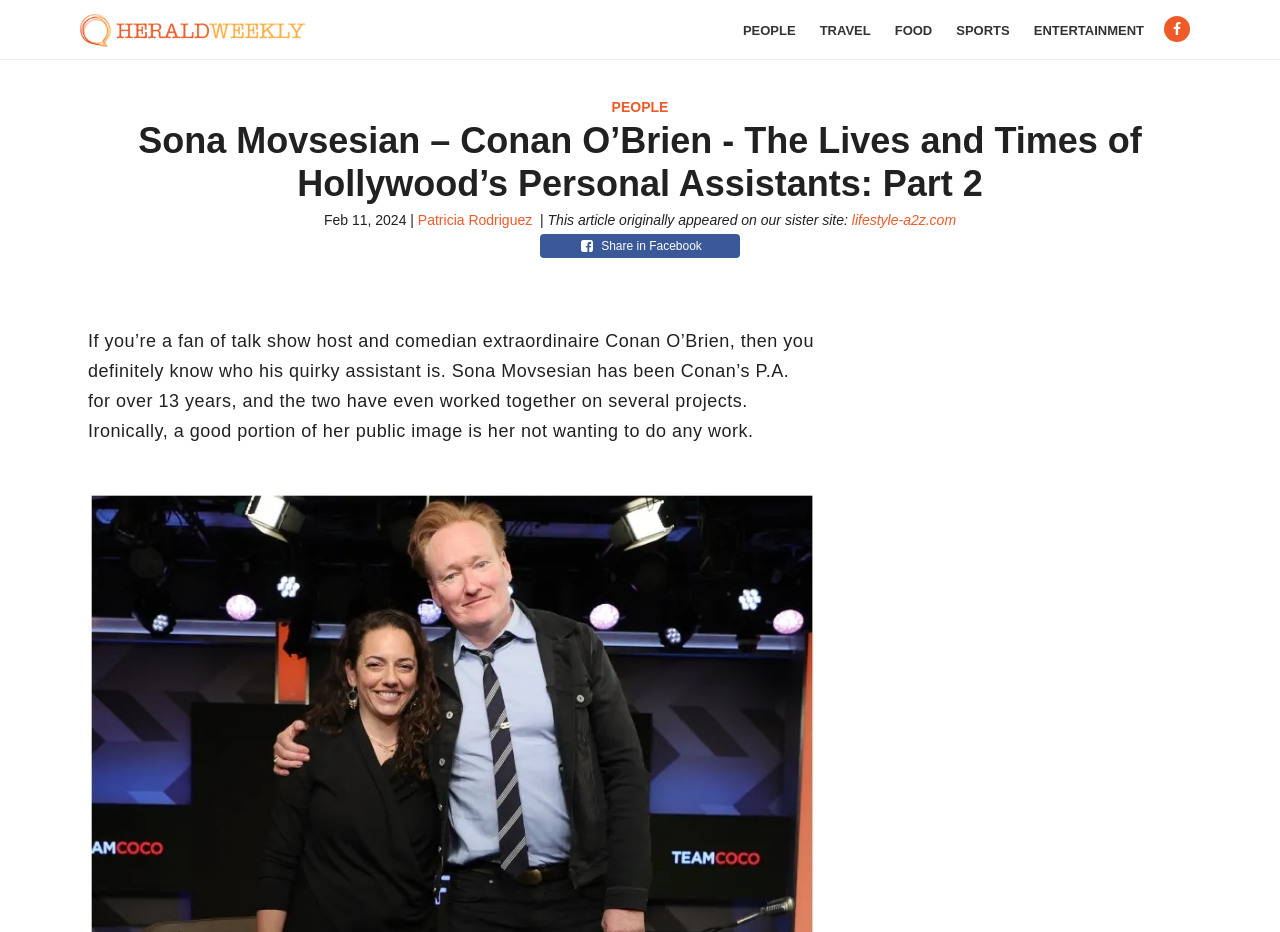What is the name of the sister site mentioned in the article?
Please respond to the question with a detailed and well-explained answer.

The webpage mentions that the article originally appeared on the sister site 'lifestyle-a2z.com', indicating a connection between the two websites.